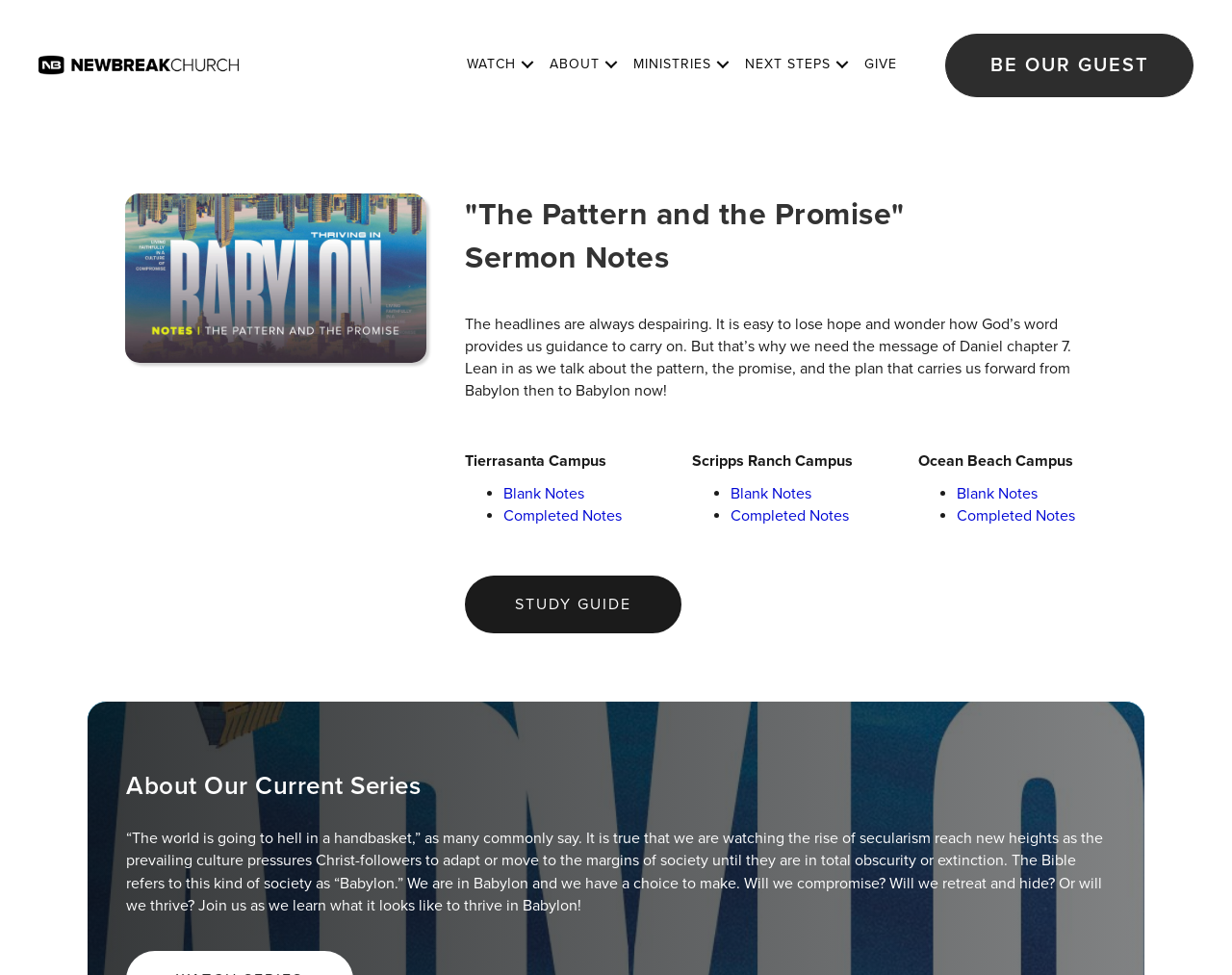Please pinpoint the bounding box coordinates for the region I should click to adhere to this instruction: "Click on the 'STUDY GUIDE' link".

[0.378, 0.59, 0.553, 0.649]